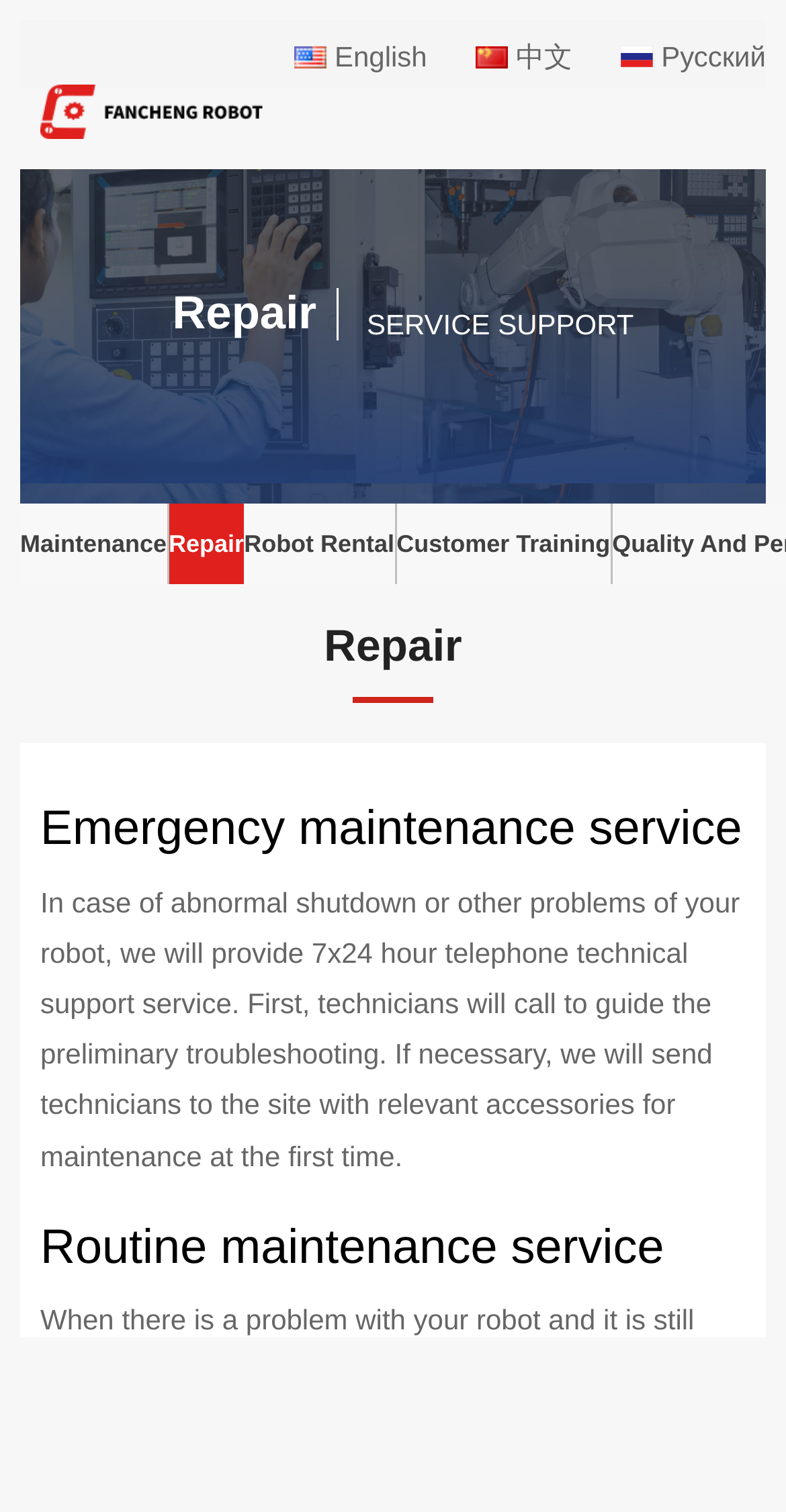What languages are supported on this website?
Refer to the image and provide a thorough answer to the question.

I determined this by looking at the language selection links at the top of the page, which include 'English English', '中文 中文', and 'Русский'. These links suggest that the website supports multiple languages.